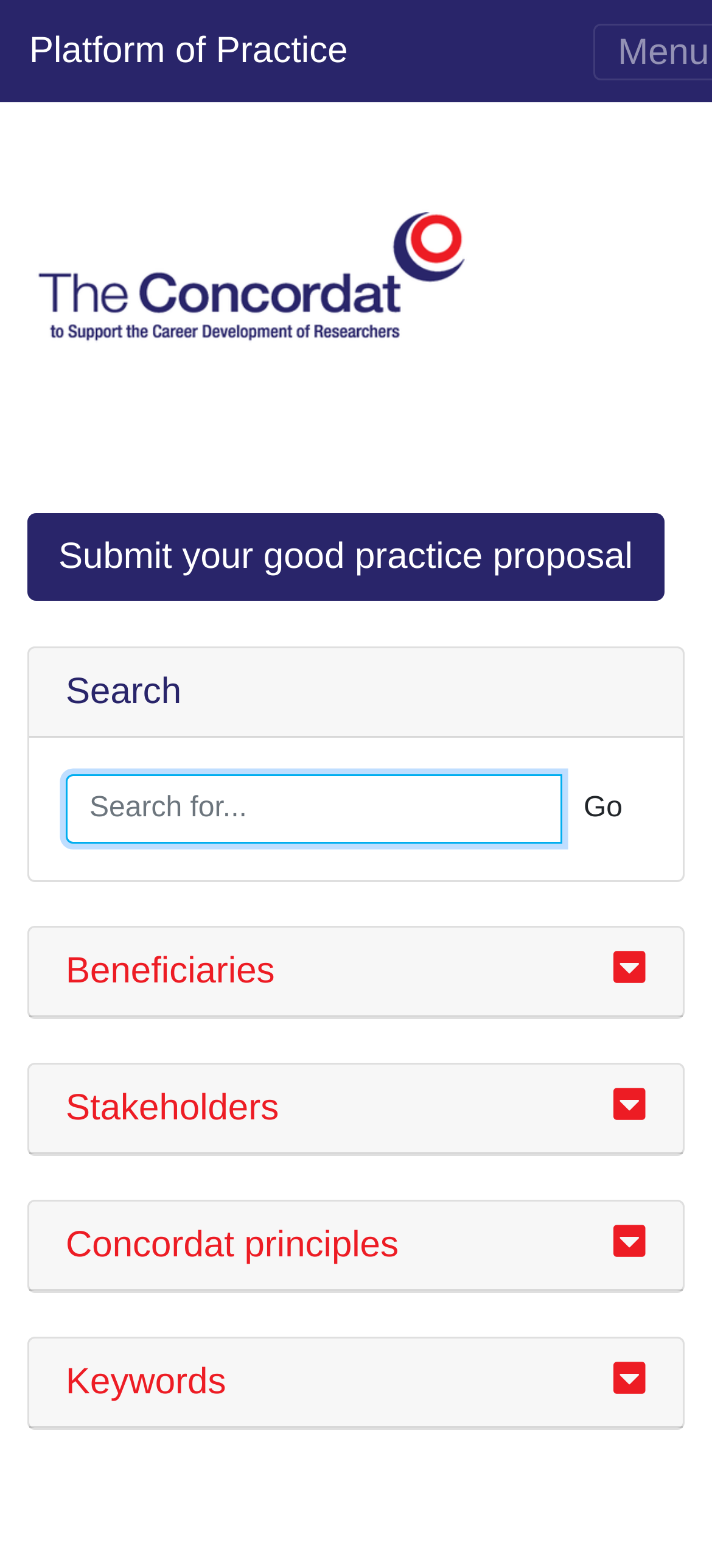Identify the bounding box coordinates necessary to click and complete the given instruction: "Search for something".

[0.092, 0.494, 0.789, 0.538]